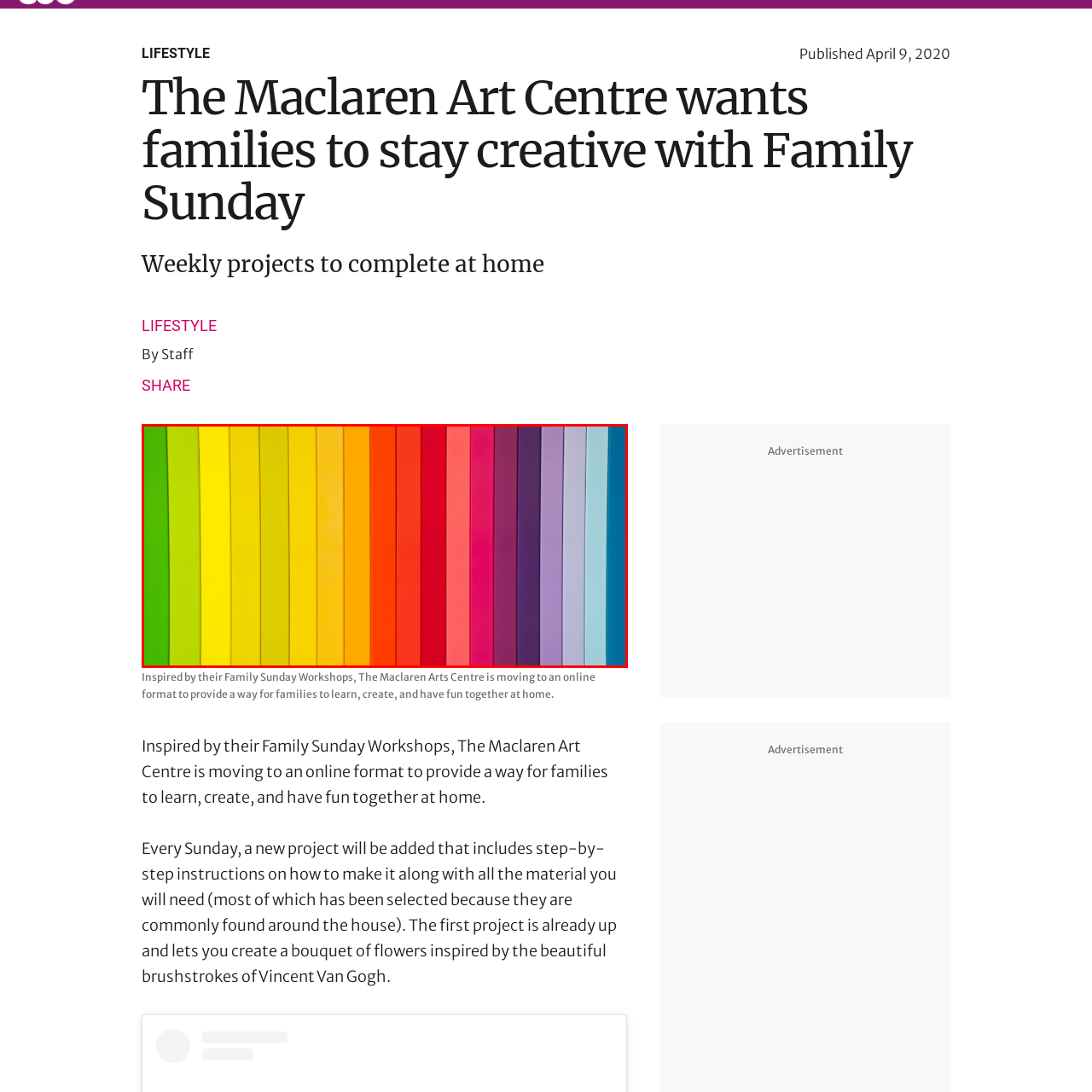Elaborate on the visual content inside the red-framed section with detailed information.

The image showcases a vibrant arrangement of colored strips, meticulously organized in a gradient that captures the full spectrum of the rainbow. From a bright green on the left, the strips transition through shades of yellow, orange, red, pink, and further into deeper hues of purple and blue on the right. This colorful display symbolizes creativity and artistic expression, making it a fitting visual for the Maclaren Arts Centre's Family Sunday initiative, which encourages families to engage in artistic projects together at home. The sequencing of colors evokes a sense of joy and inspiration, perfectly aligning with the center's mission to foster creativity through accessible art activities.